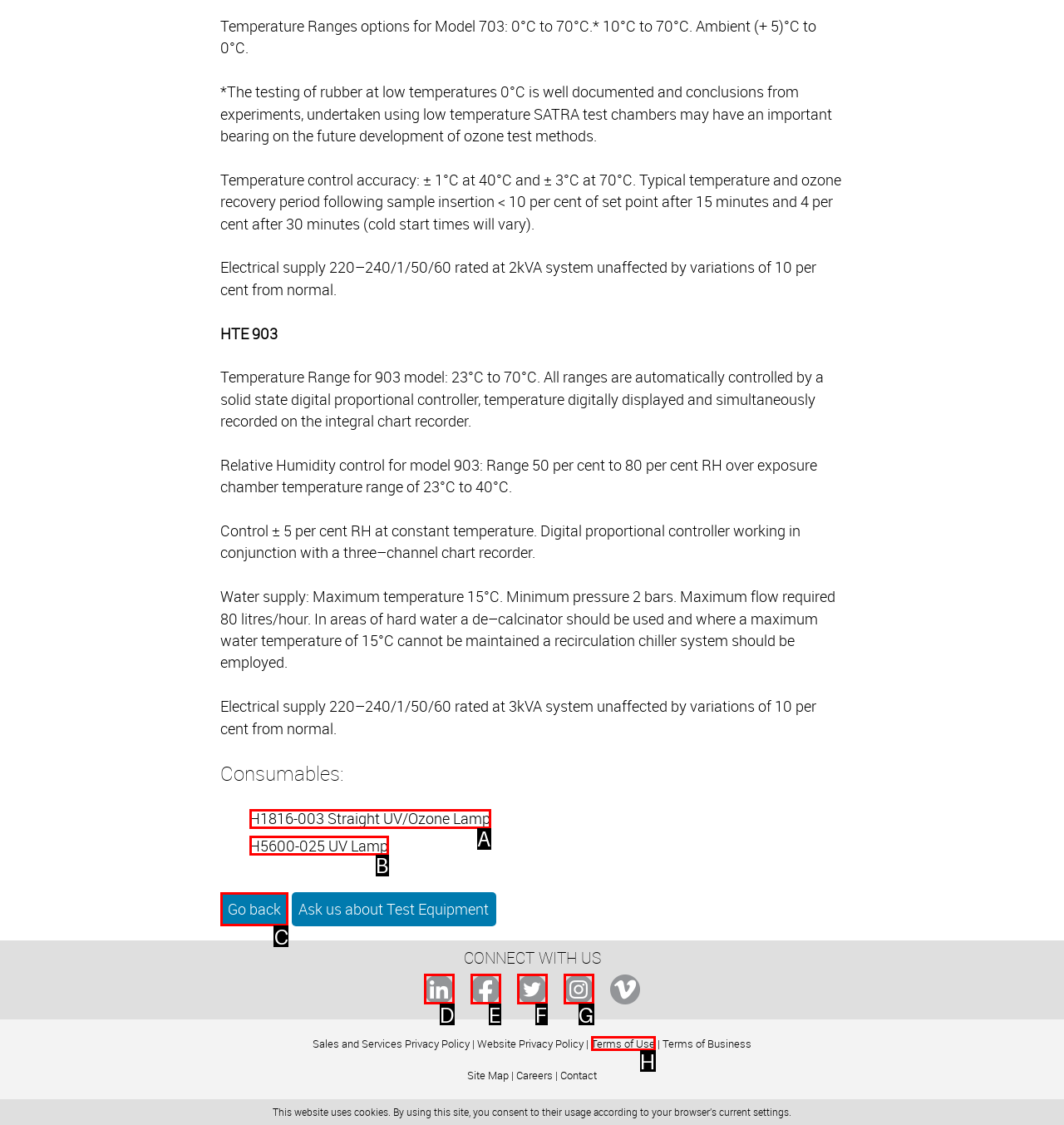Find the option that best fits the description: H1816-003 Straight UV/Ozone Lamp. Answer with the letter of the option.

A